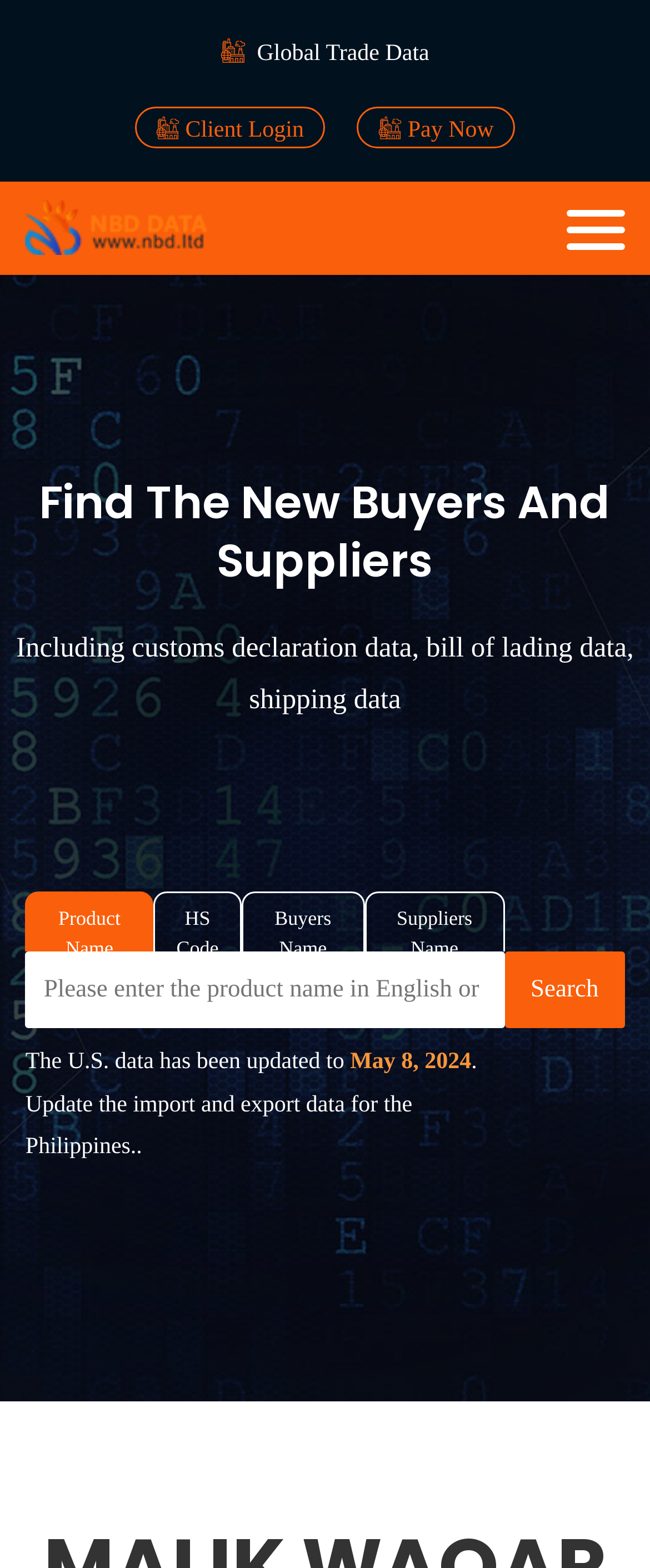Refer to the screenshot and answer the following question in detail:
What type of data is available for the Philippines?

The webpage mentions that the import and export data for the Philippines has been updated, indicating that this type of data is available on the website.